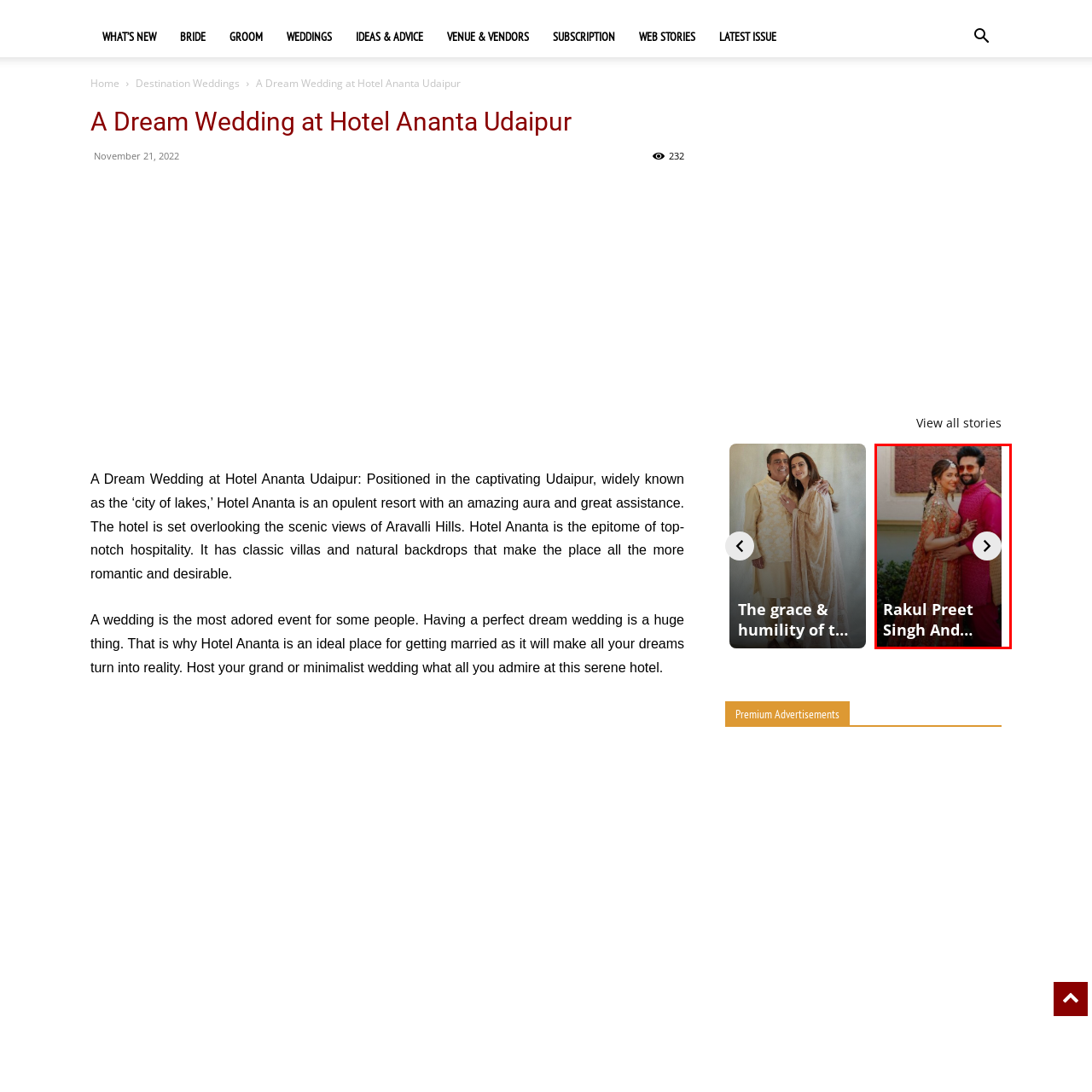Direct your attention to the part of the image marked by the red boundary and give a detailed response to the following question, drawing from the image: What color is Jackky Bhagnani's ensemble?

According to the caption, Jackky Bhagnani complements Rakul's look with a vibrant pink ensemble, which embodies charm and sophistication.